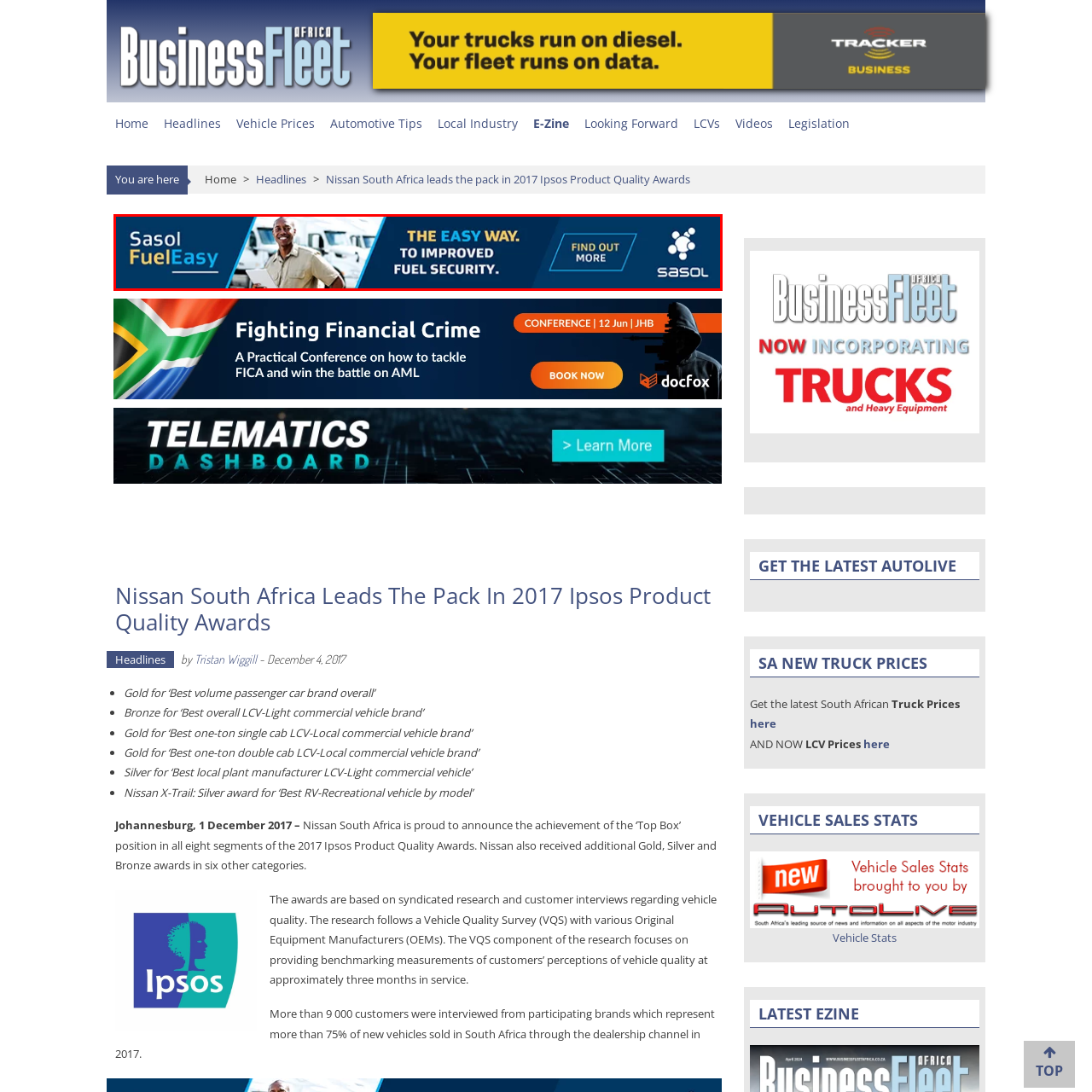Look at the image enclosed within the red outline and answer the question with a single word or phrase:
What is the purpose of the 'FIND OUT MORE' text?

Call to action